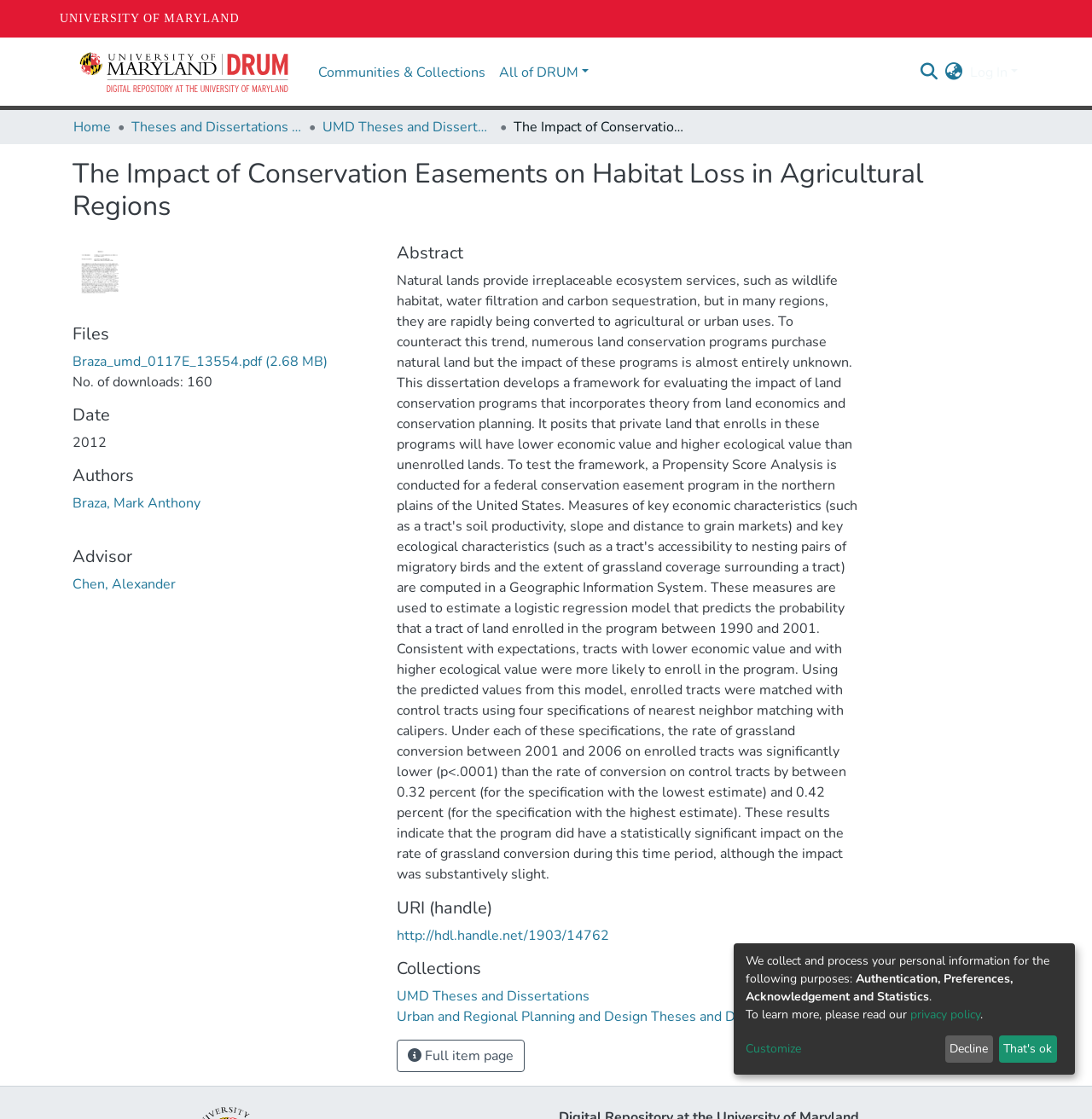Give a detailed explanation of the elements present on the webpage.

The webpage appears to be a university webpage, specifically a page for a thesis or dissertation. At the top, there is a navigation bar with links to the university's main page, a search function, and a language switch button. Below the navigation bar, there is a breadcrumb trail showing the path to the current page.

The main content of the page is divided into two sections. On the left, there is a section with information about the thesis, including the title, "The Impact of Conservation Easements on Habitat Loss in Agricultural Regions", and a thumbnail image. Below the title, there are links to the thesis file, information about the number of downloads, and details about the author, advisor, and date.

On the right, there is a section with additional information about the thesis, including an abstract, a URI handle, and collections related to the thesis. There are also buttons to view the full item page and to customize the page.

At the bottom of the page, there is a notice about the collection and processing of personal information, with links to a privacy policy and options to customize or decline.

There are several images on the page, including the university logo, a thumbnail image of the thesis, and icons for the search function and language switch button.